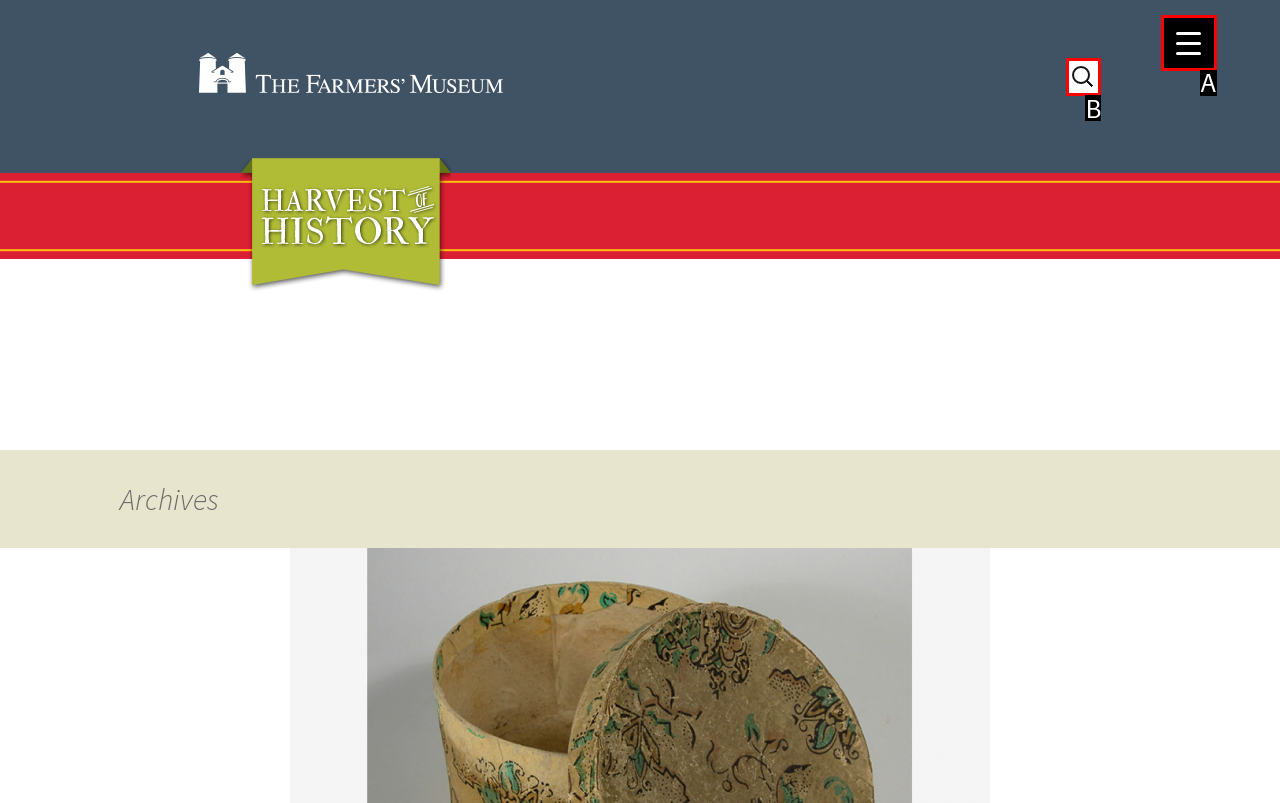Which option is described as follows: parent_node: Search for: aria-label="Menu Trigger"
Answer with the letter of the matching option directly.

A